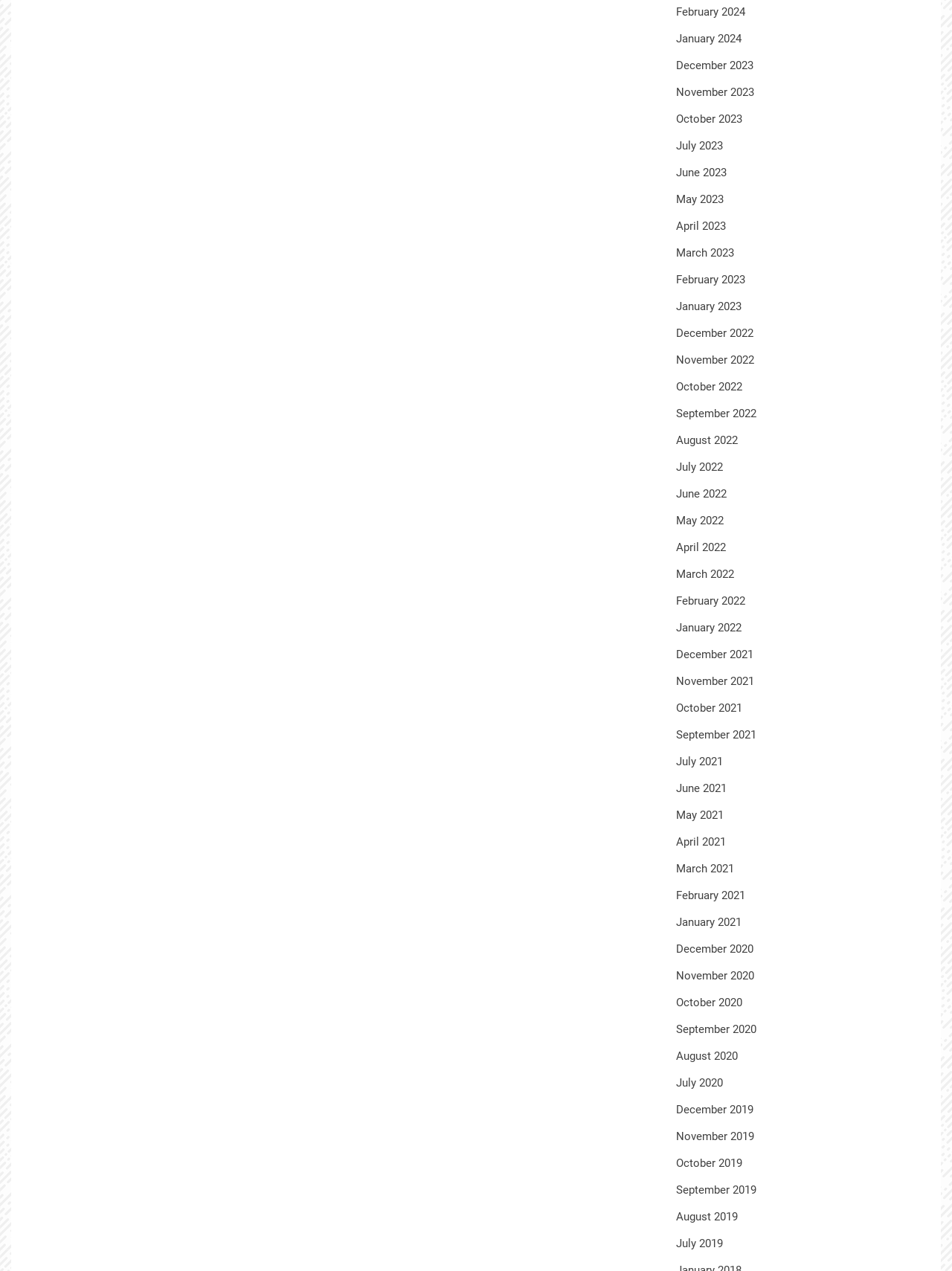Show the bounding box coordinates of the element that should be clicked to complete the task: "View August 2019".

[0.71, 0.952, 0.775, 0.963]